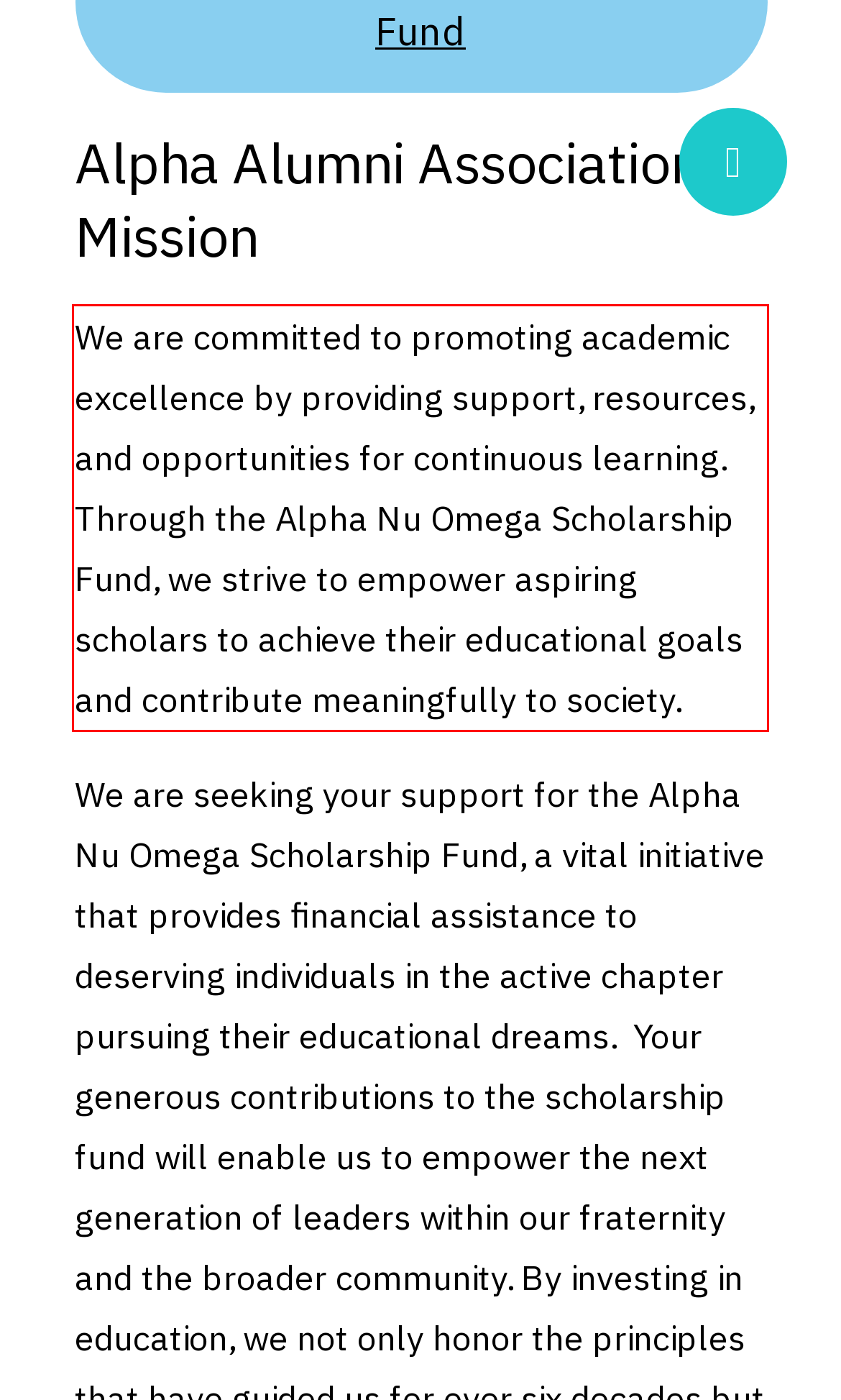Review the screenshot of the webpage and recognize the text inside the red rectangle bounding box. Provide the extracted text content.

We are committed to promoting academic excellence by providing support, resources, and opportunities for continuous learning. Through the Alpha Nu Omega Scholarship Fund, we strive to empower aspiring scholars to achieve their educational goals and contribute meaningfully to society.